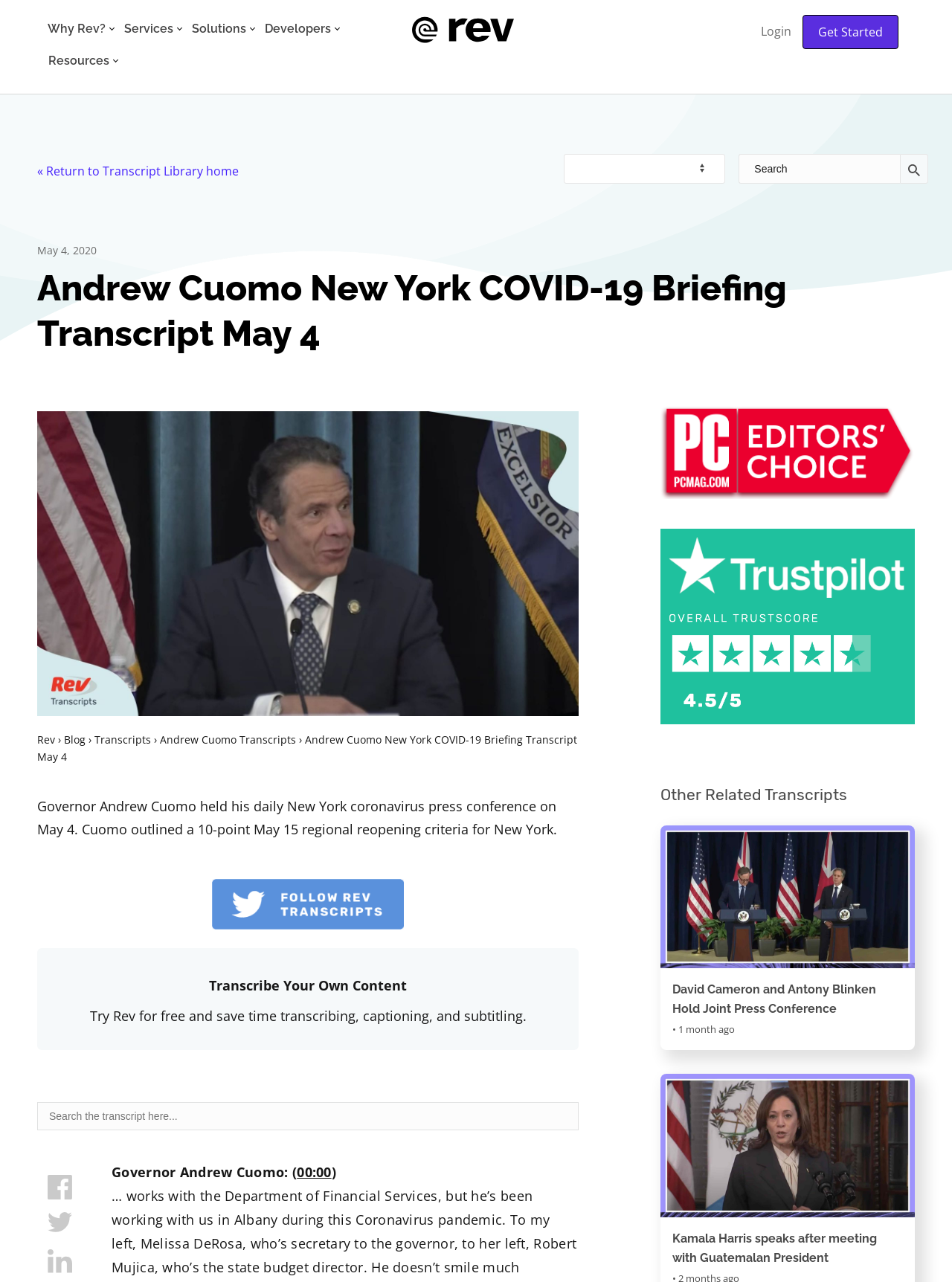Locate the bounding box coordinates of the element that should be clicked to fulfill the instruction: "Follow Rev Transcripts".

[0.039, 0.685, 0.608, 0.725]